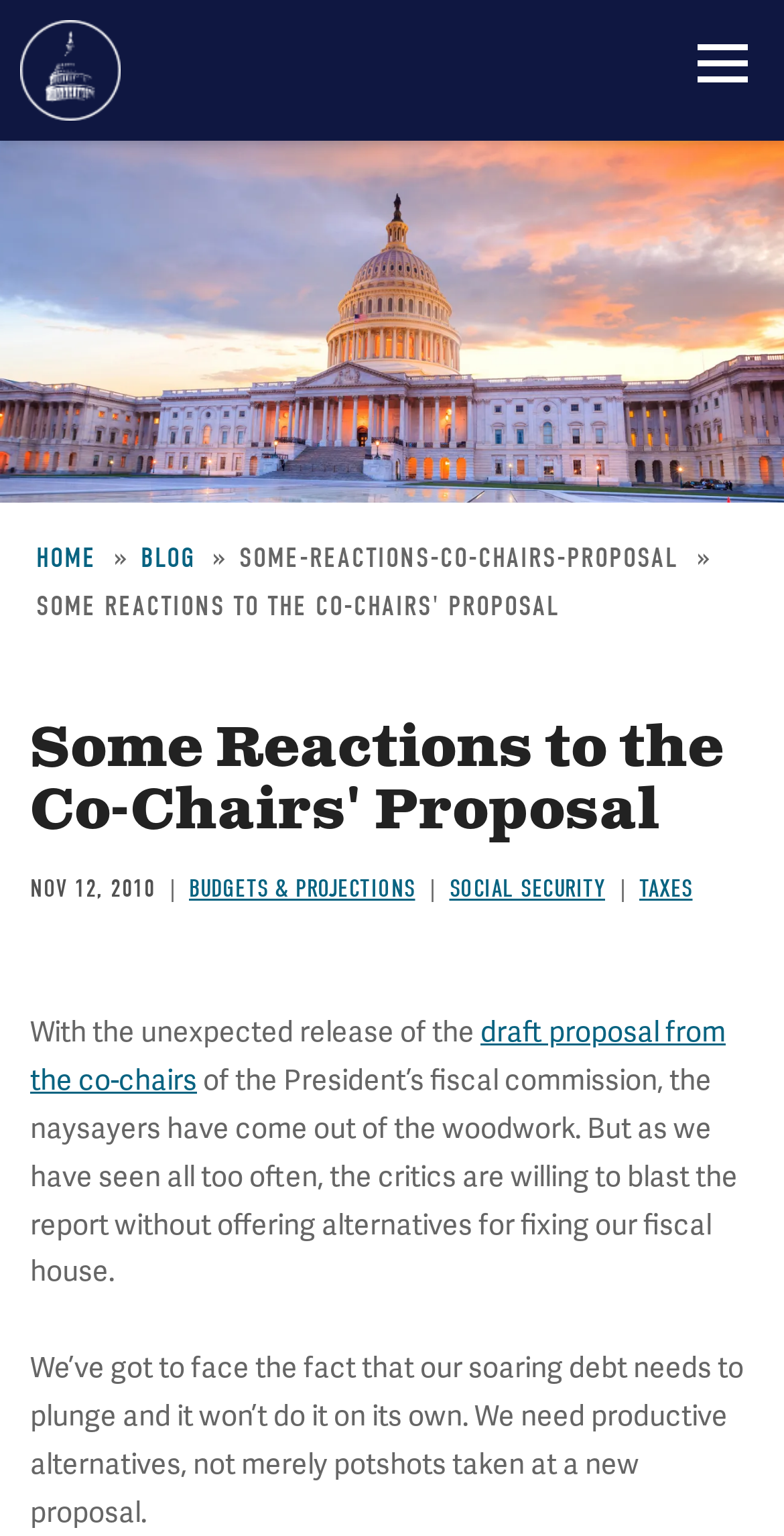Bounding box coordinates are given in the format (top-left x, top-left y, bottom-right x, bottom-right y). All values should be floating point numbers between 0 and 1. Provide the bounding box coordinate for the UI element described as: Social Security

[0.573, 0.569, 0.772, 0.587]